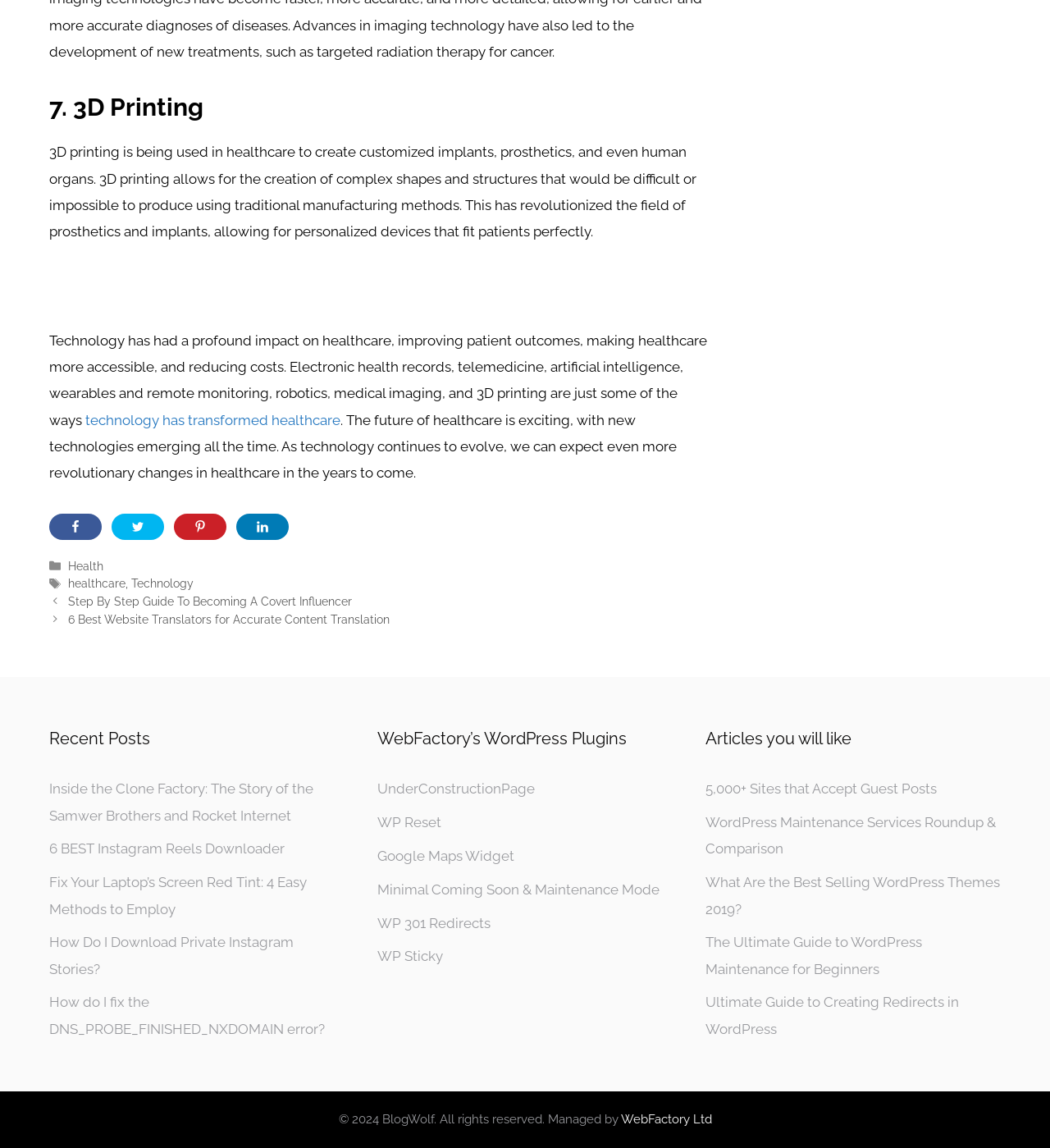What is the name of the company that manages the website?
Look at the image and respond to the question as thoroughly as possible.

The webpage's footer section mentions that the website is managed by WebFactory Ltd, which is a company that develops WordPress plugins and provides other web-related services.